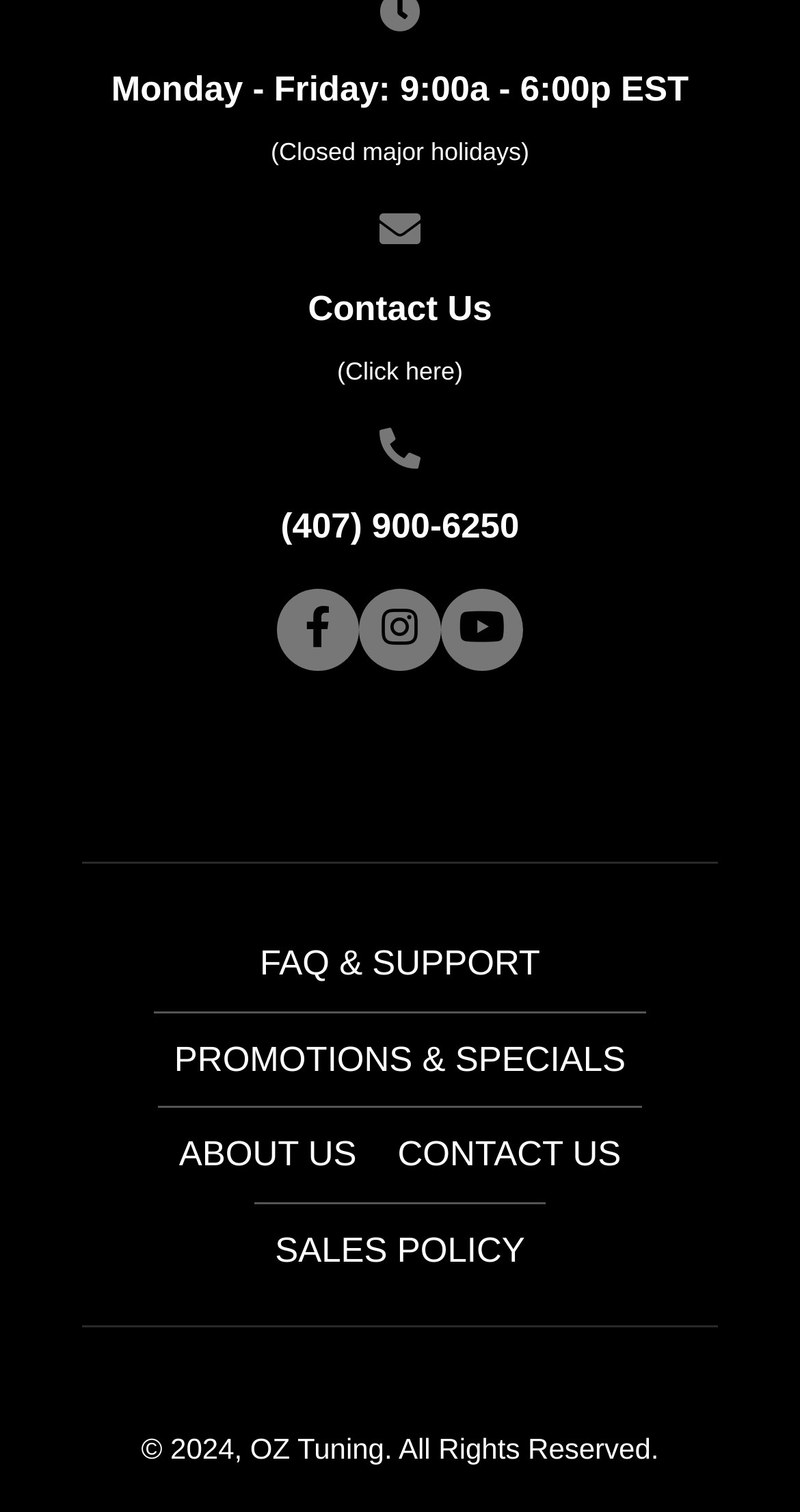Please identify the bounding box coordinates of the area I need to click to accomplish the following instruction: "Call the phone number".

[0.351, 0.336, 0.649, 0.362]